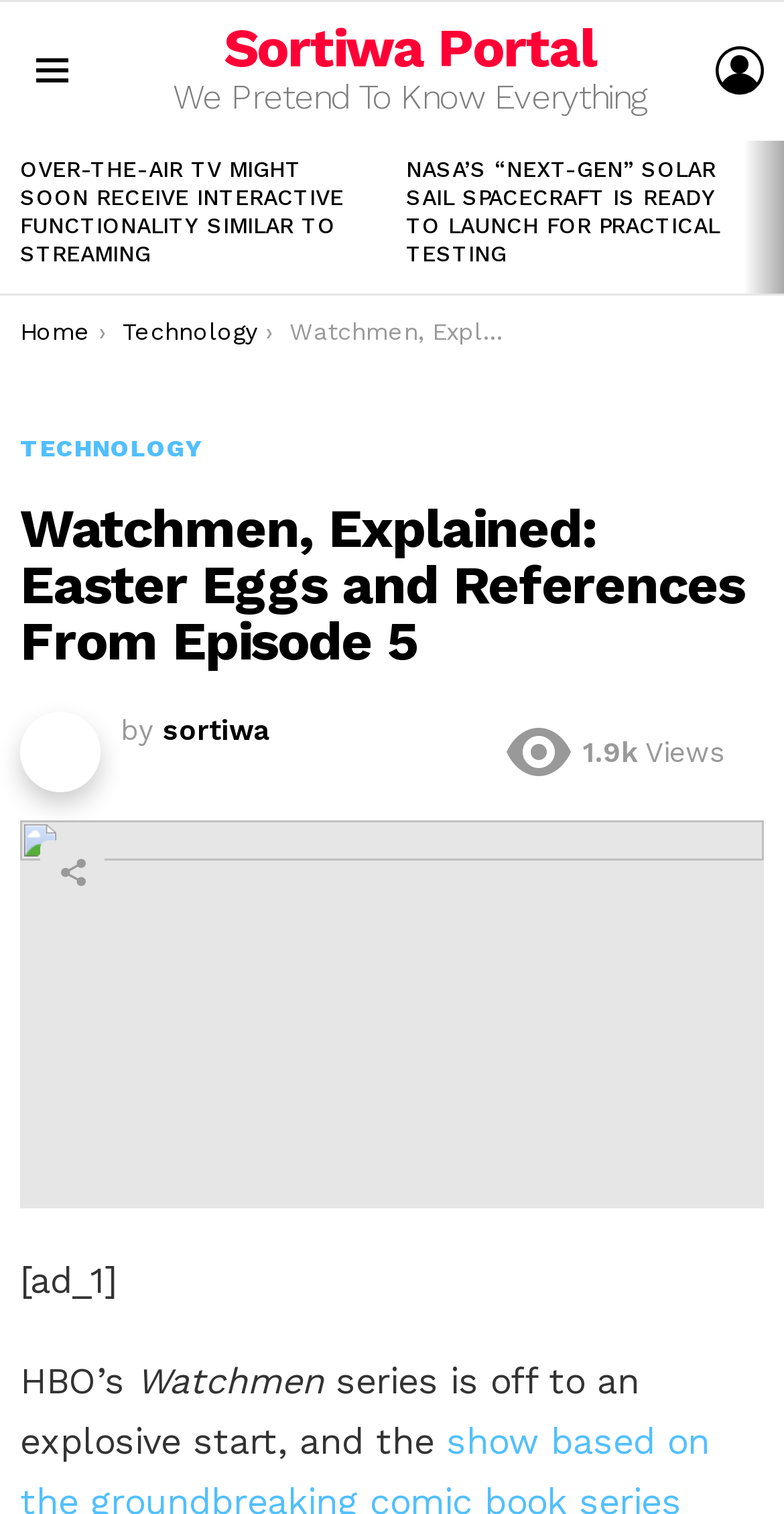Please answer the following question using a single word or phrase: 
What is the author of the article?

sortiwa